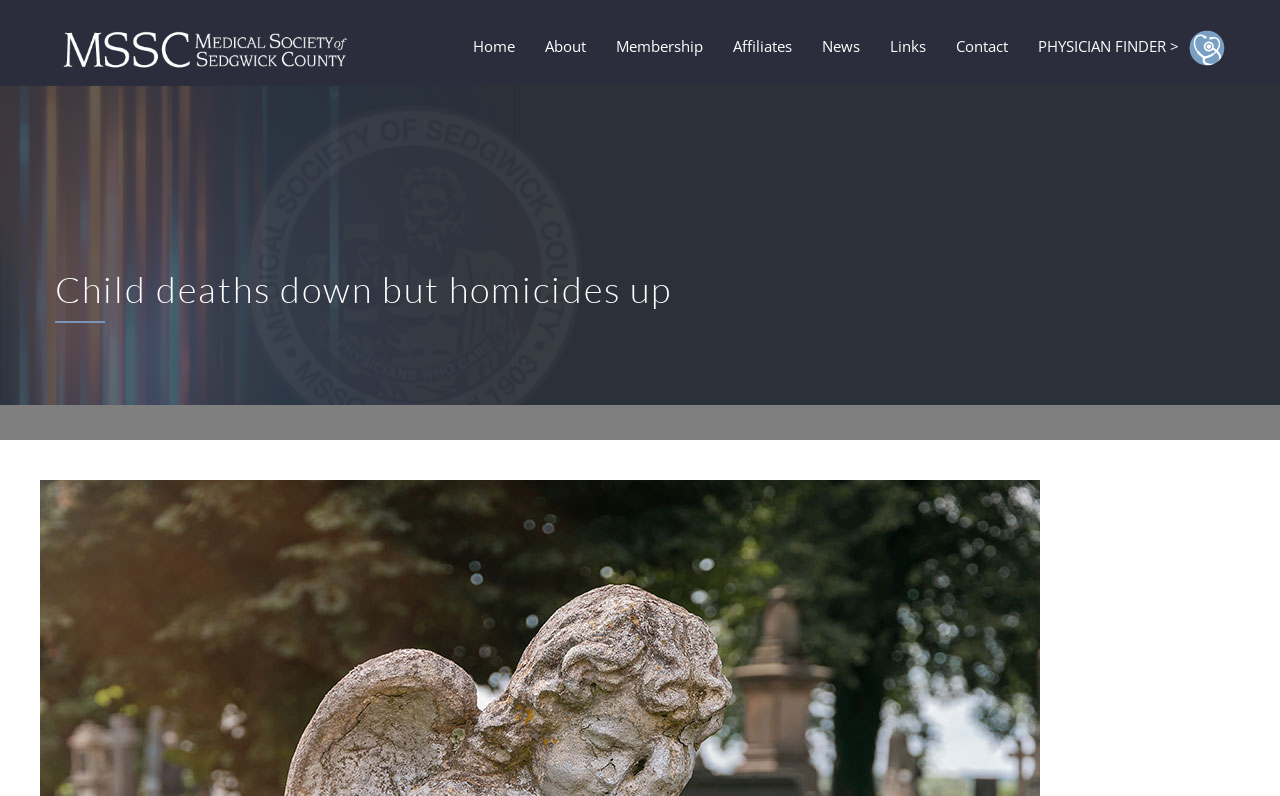Using the provided element description: "Home", determine the bounding box coordinates of the corresponding UI element in the screenshot.

[0.37, 0.033, 0.402, 0.083]